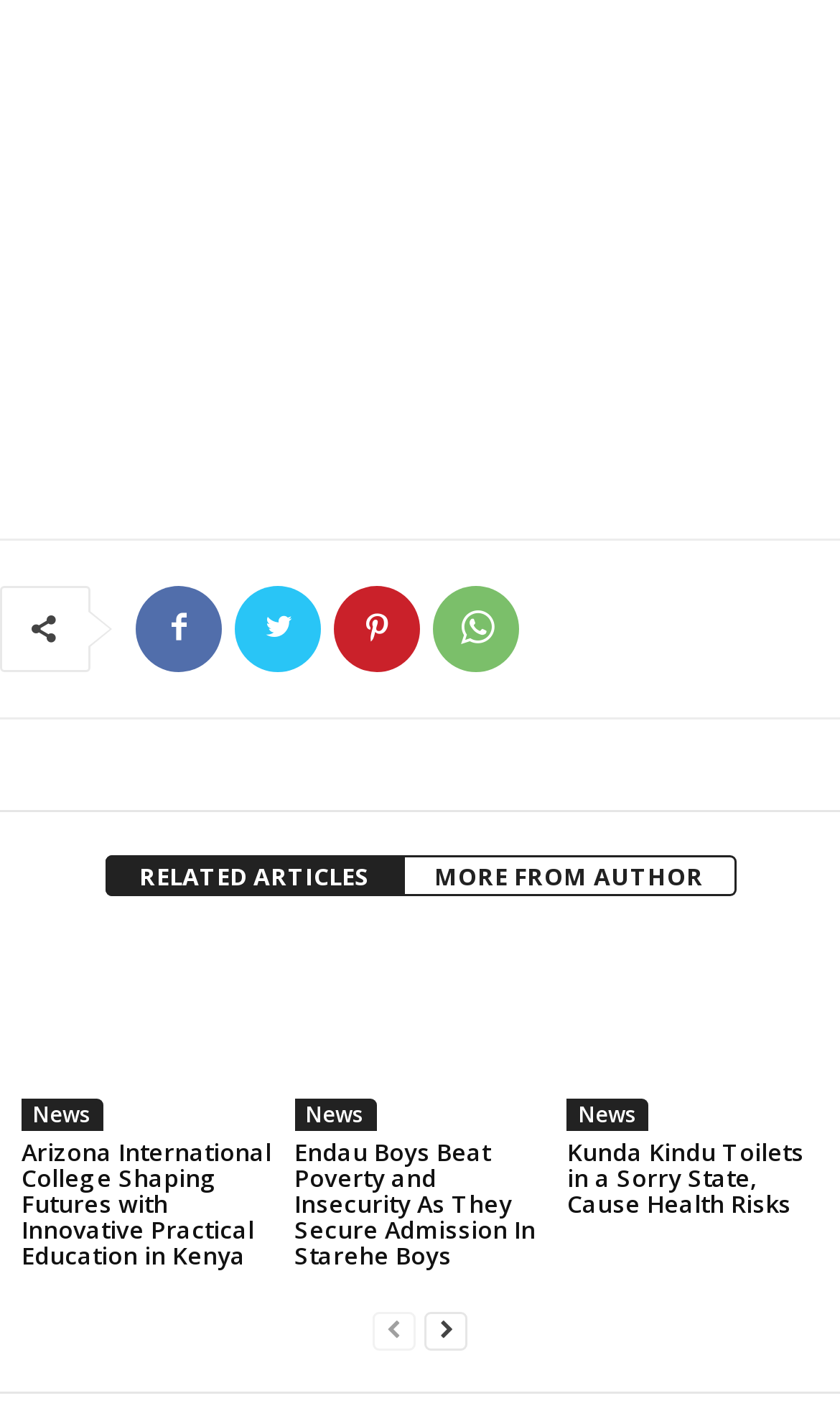How many news articles are displayed?
Please use the visual content to give a single word or phrase answer.

3